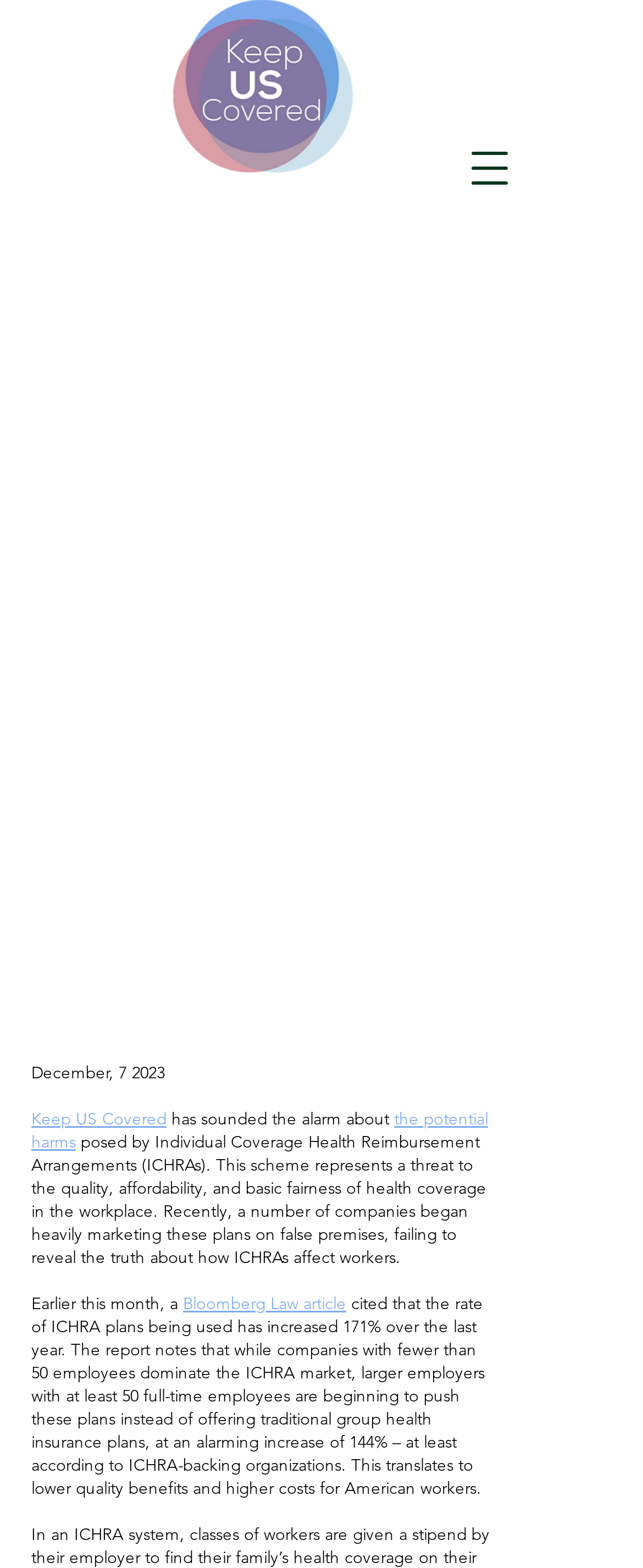Please determine the bounding box coordinates for the element with the description: "Keep US Covered".

[0.049, 0.706, 0.259, 0.72]